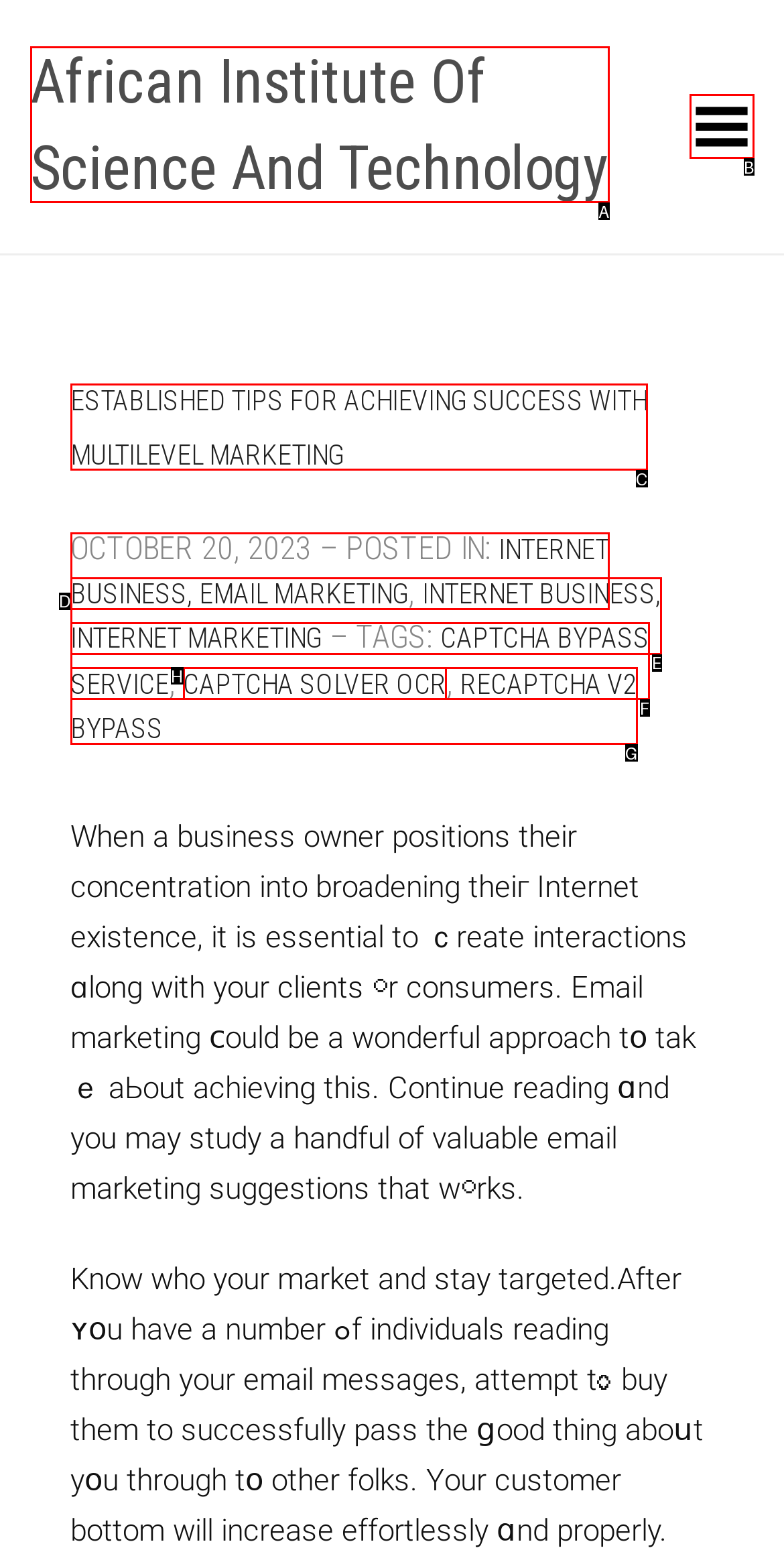Choose the letter of the option you need to click to Read the article about ESTABLISHED TIPS FOR ACHIEVING SUCCESS WITH MULTILEVEL MARKETING. Answer with the letter only.

C